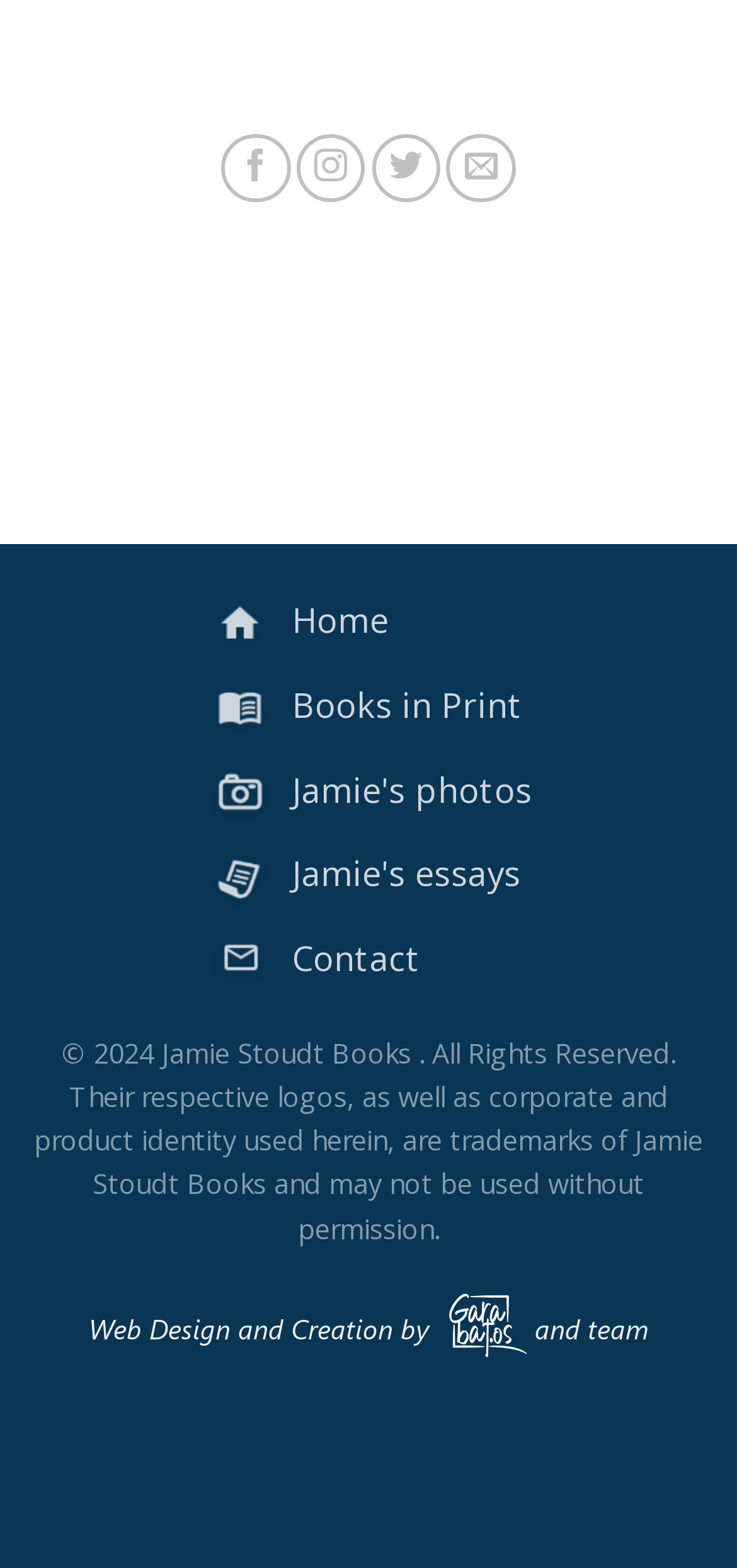Bounding box coordinates are specified in the format (top-left x, top-left y, bottom-right x, bottom-right y). All values are floating point numbers bounded between 0 and 1. Please provide the bounding box coordinate of the region this sentence describes: Home

[0.278, 0.374, 0.722, 0.418]